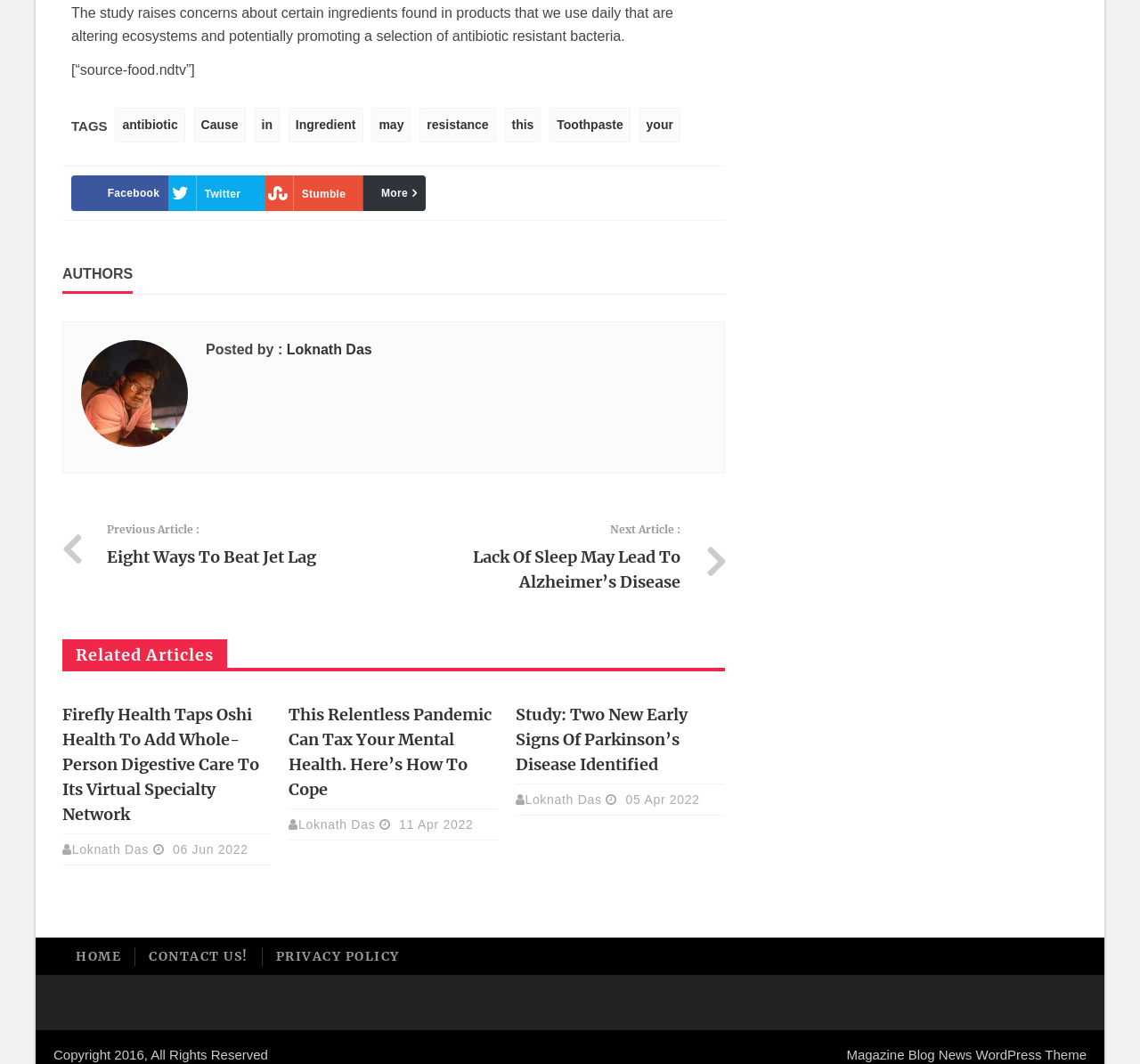Bounding box coordinates are specified in the format (top-left x, top-left y, bottom-right x, bottom-right y). All values are floating point numbers bounded between 0 and 1. Please provide the bounding box coordinate of the region this sentence describes: Contact Us!

[0.119, 0.891, 0.229, 0.908]